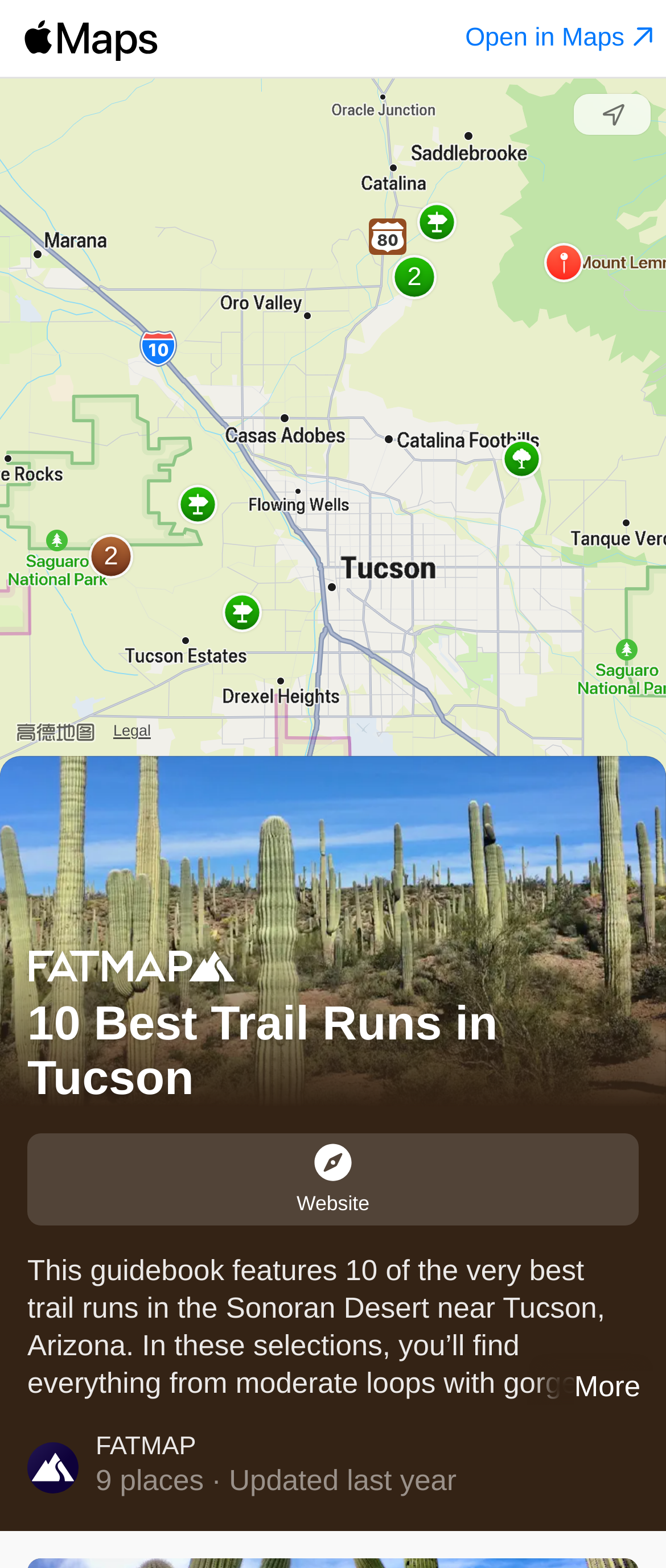Describe all significant elements and features of the webpage.

This webpage is a guidebook featuring 10 of the best trail runs in the Sonoran Desert near Tucson, Arizona. At the top, there is an Apple Maps icon and a link to open the map in a separate application. Below this, there is a large map that takes up most of the screen, displaying various trail runs and landmarks such as Starr Pass Trailhead, 50-Year Trail, Wasson Peak, and Catalina State Park.

On the map, there are several generic elements, including trailheads, peaks, and parks, which are scattered throughout the map. Some of these elements have additional information, such as "2 locations, Wasson Peak, +1 more" and "2 locations, Catalina State Park, +1 more". There is also a button to show the user's current location.

At the bottom of the map, there is an image of AutoNavi Maps and a link to the "Legal" page. Below the map, there is a FATMAP logo and a heading that reads "10 Best Trail Runs in Tucson". 

The main content of the webpage is a descriptive text that summarizes the guidebook, stating that it features 10 of the best trail runs in the Sonoran Desert near Tucson, Arizona, with varying levels of difficulty and scenic views. There are also links to the FATMAP website and a "More" button at the bottom of the page. Finally, there is a link to the FATMAP guidebook with 9 places, which was last updated a year ago.